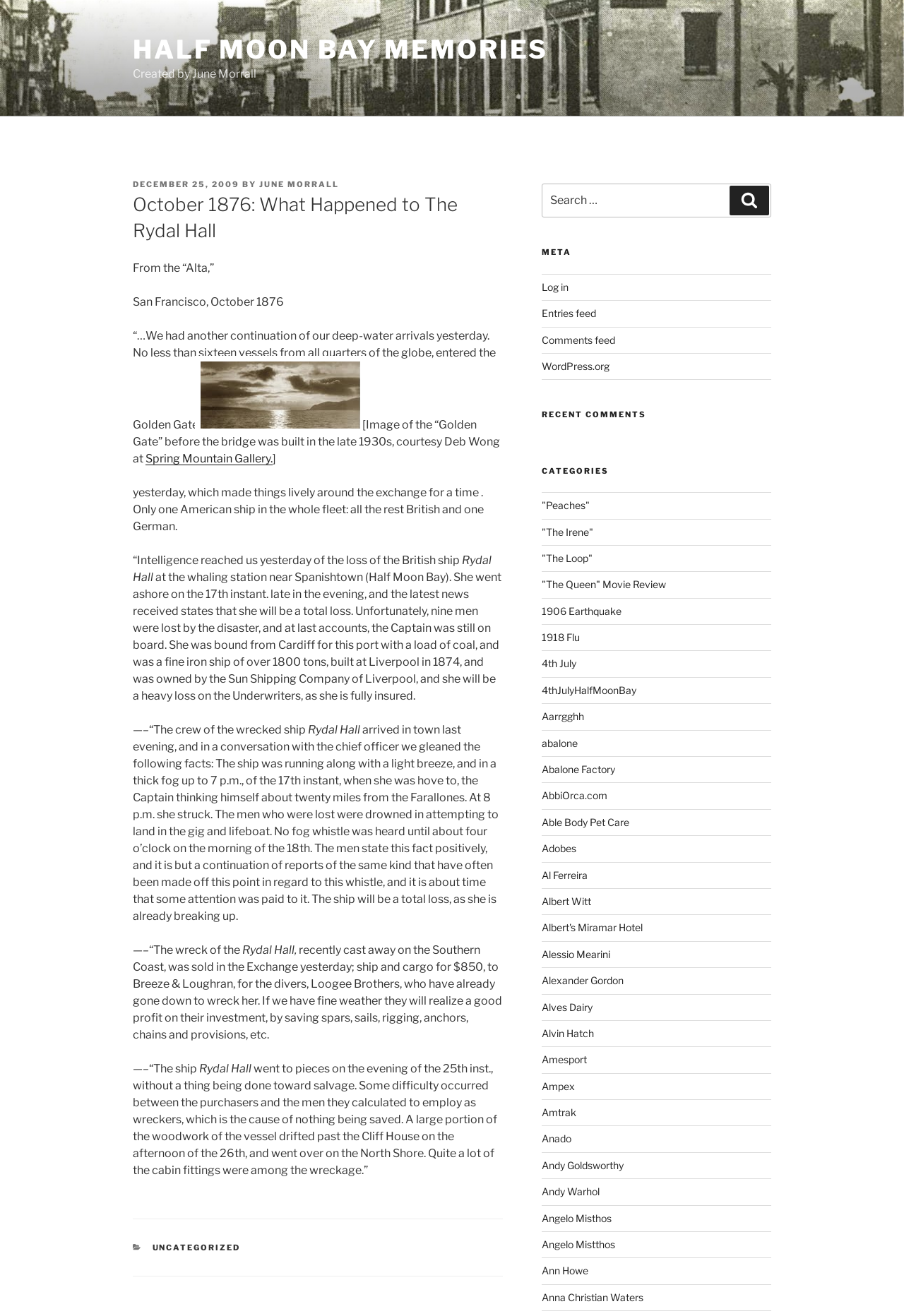Please provide a comprehensive response to the question below by analyzing the image: 
What is the name of the gallery mentioned in the article?

The article mentions that the image of the “Golden Gate” before the bridge was built in the late 1930s, courtesy Deb Wong at Spring Mountain Gallery.